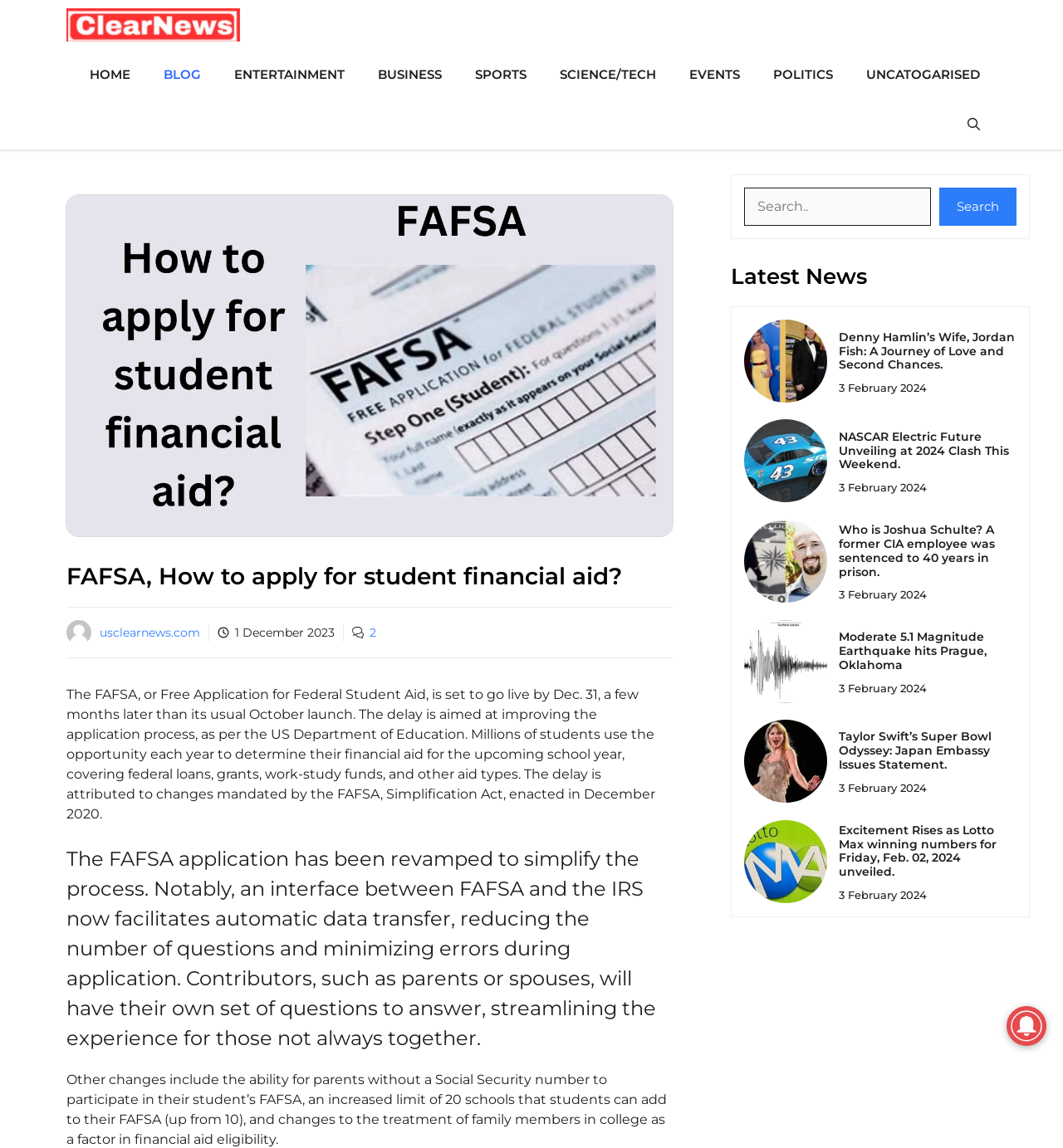Please identify the bounding box coordinates of the element's region that I should click in order to complete the following instruction: "Search for something". The bounding box coordinates consist of four float numbers between 0 and 1, i.e., [left, top, right, bottom].

[0.7, 0.163, 0.956, 0.197]